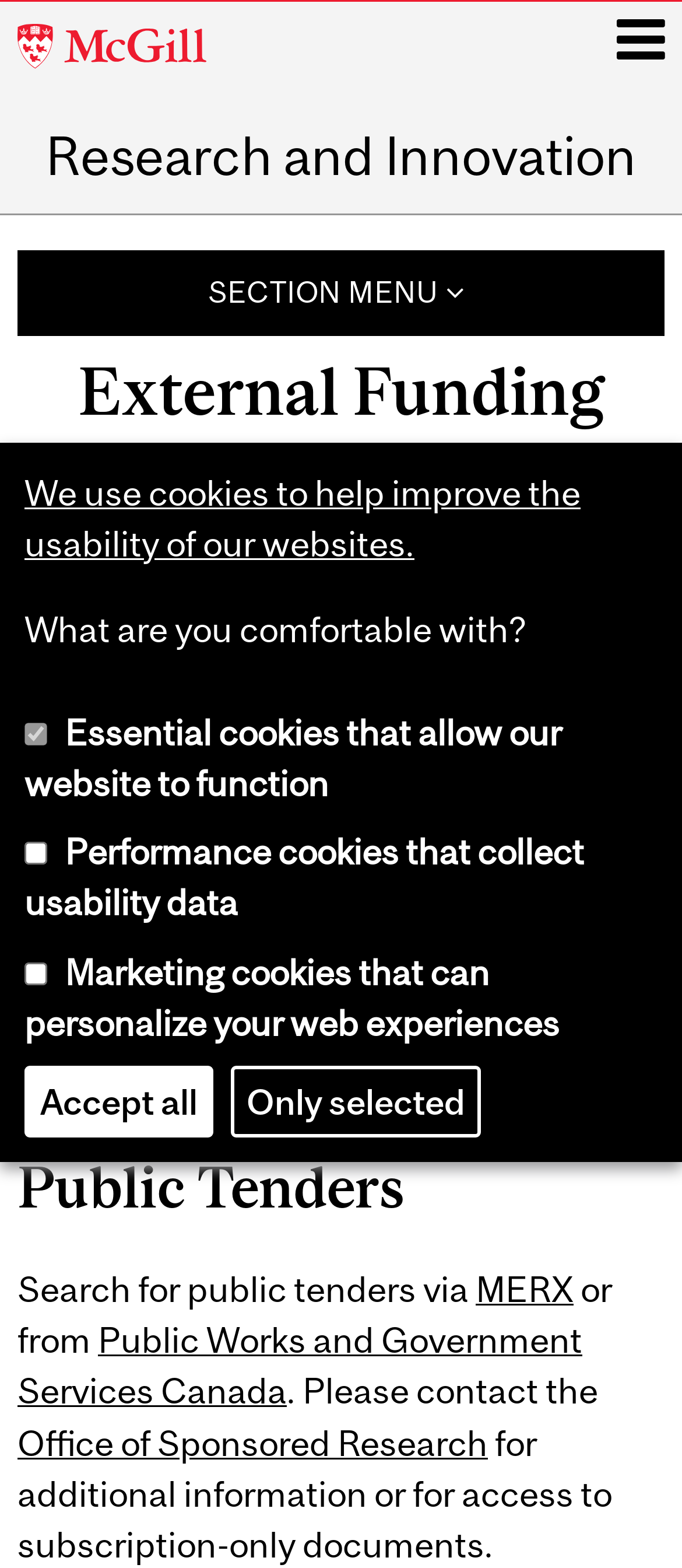Reply to the question with a single word or phrase:
What is Pivot?

Funding opportunities database